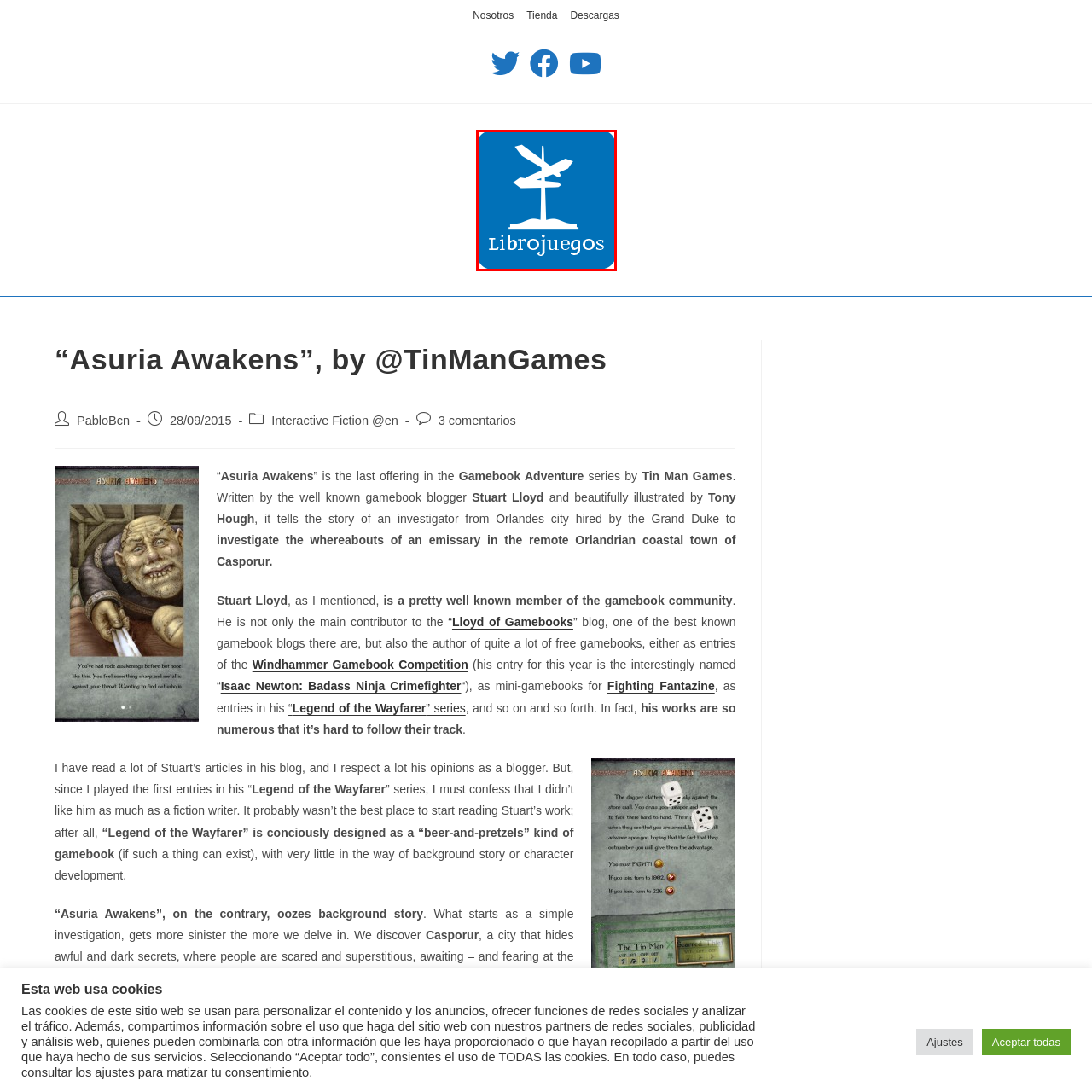Inspect the area within the red bounding box and elaborate on the following question with a detailed answer using the image as your reference: What does the logo's simplicity convey?

The logo's simplicity and bold colors convey a sense of creativity and accessibility, which embodies the essence of the gamebook community and invites users to explore a diverse collection of interactive storytelling experiences.